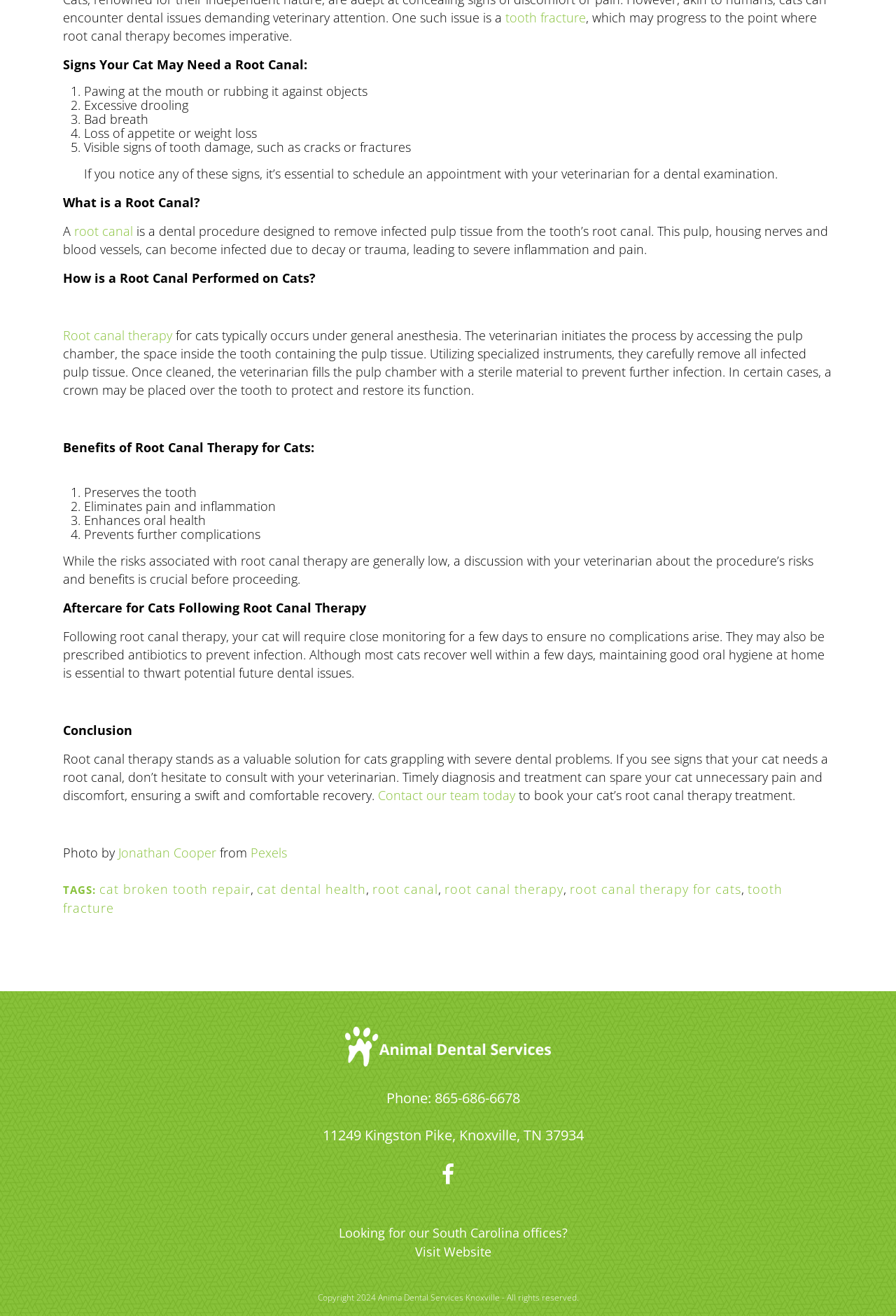Review the image closely and give a comprehensive answer to the question: What is the contact information provided on the webpage?

The webpage provides contact information, including a phone number (865-686-6678) and an address (11249 Kingston Pike, Knoxville, TN 37934), as well as a link to book a root canal therapy treatment.